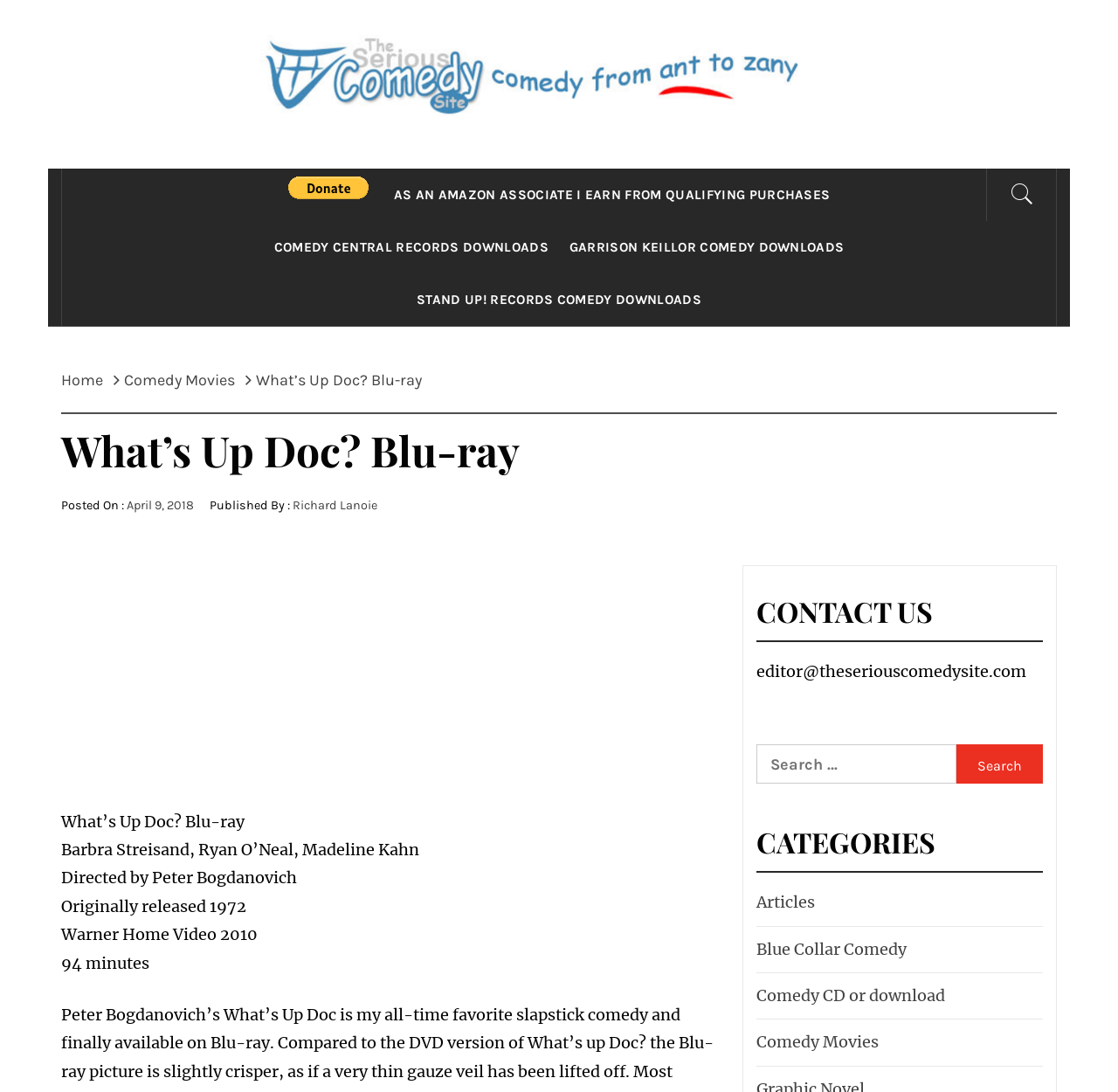Answer with a single word or phrase: 
What is the name of the comedy review site?

The Serious Comedy Site